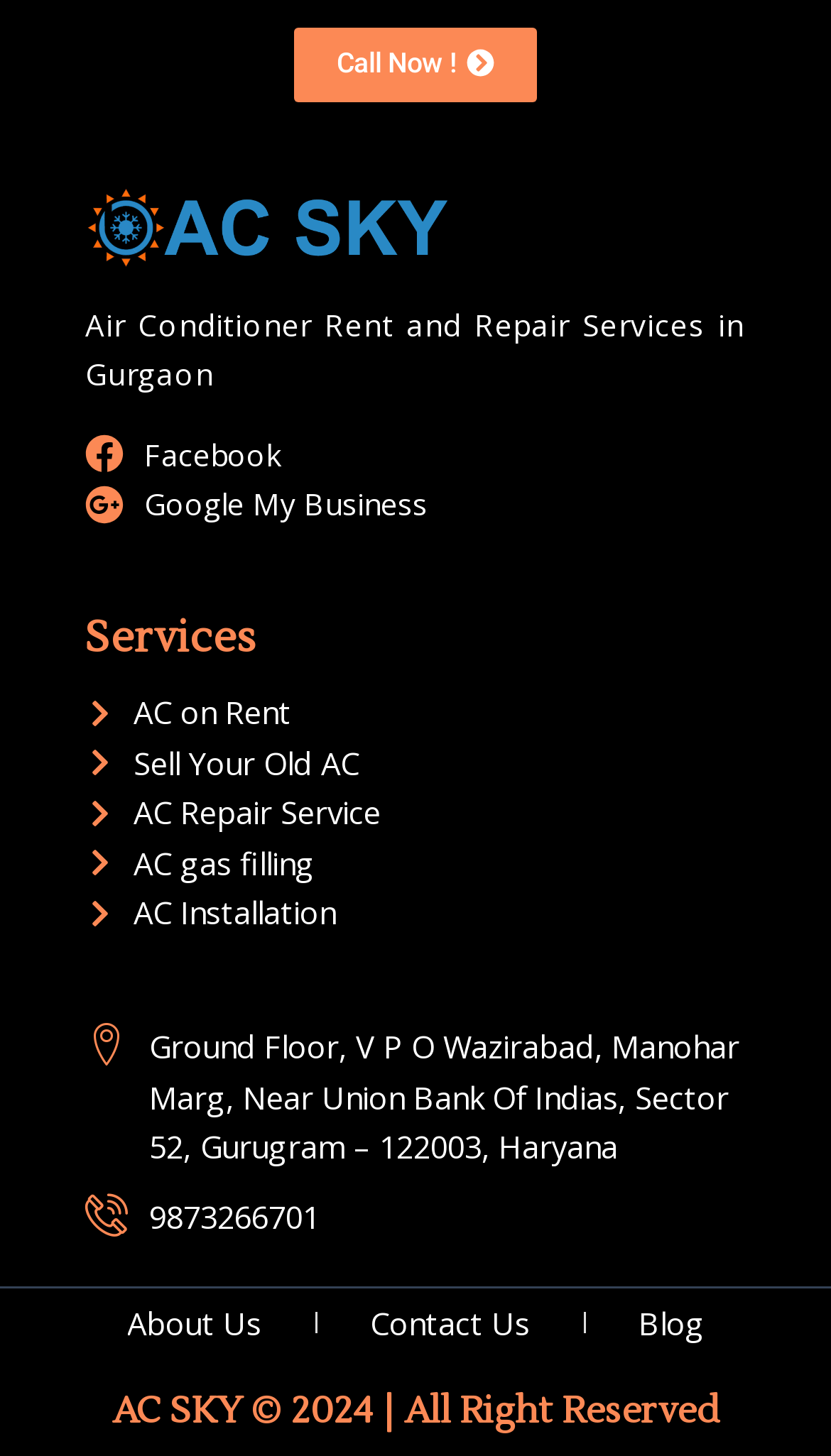Please provide the bounding box coordinates in the format (top-left x, top-left y, bottom-right x, bottom-right y). Remember, all values are floating point numbers between 0 and 1. What is the bounding box coordinate of the region described as: Mimi English

None